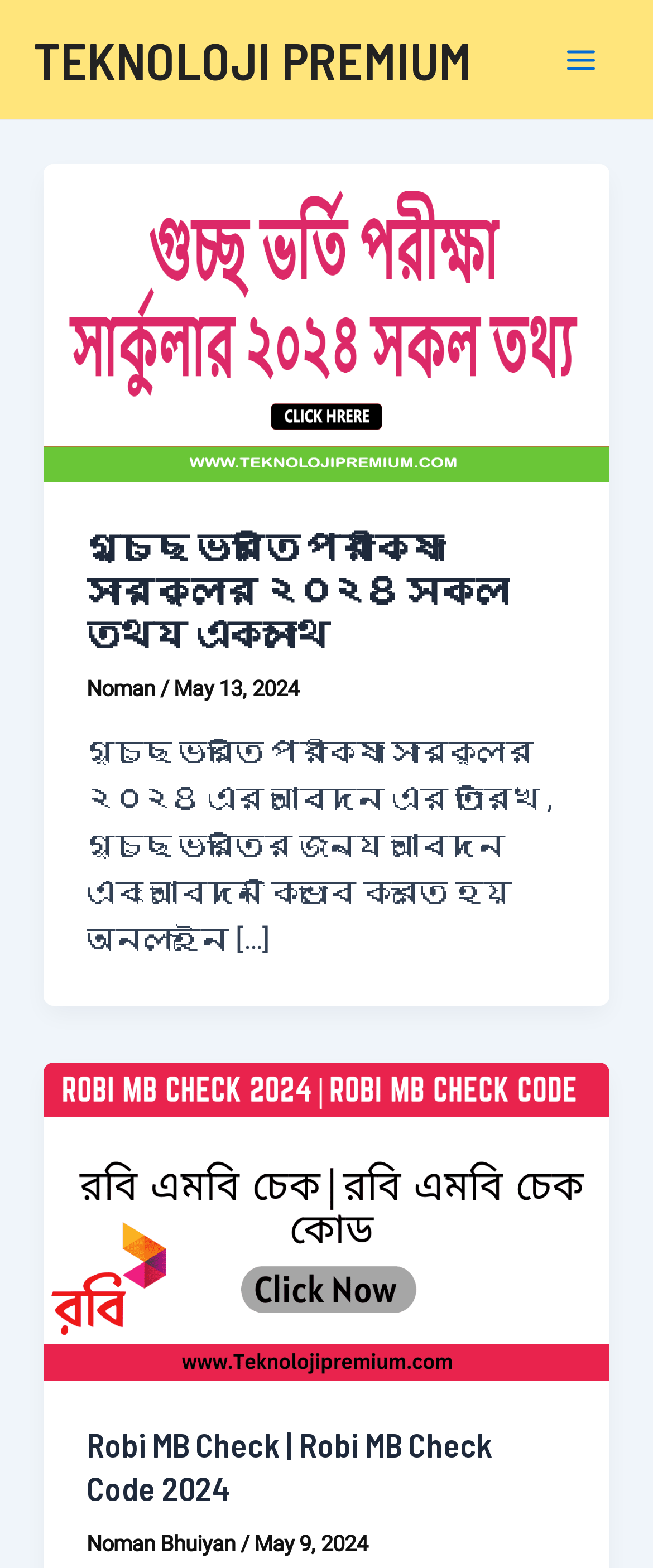Locate the bounding box coordinates of the UI element described by: "alt="robi mb check 2024"". The bounding box coordinates should consist of four float numbers between 0 and 1, i.e., [left, top, right, bottom].

[0.067, 0.766, 0.933, 0.788]